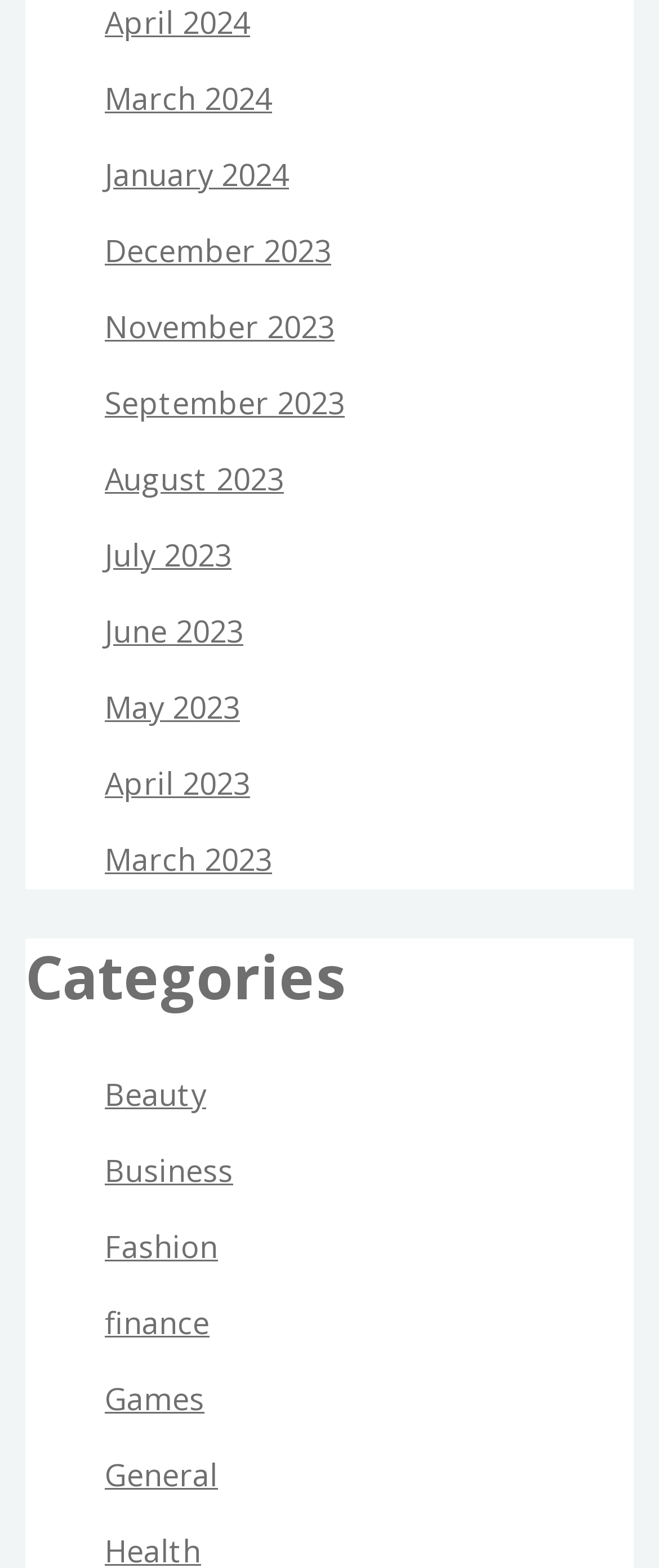Please determine the bounding box coordinates of the element to click in order to execute the following instruction: "Explore Games". The coordinates should be four float numbers between 0 and 1, specified as [left, top, right, bottom].

[0.159, 0.879, 0.31, 0.905]